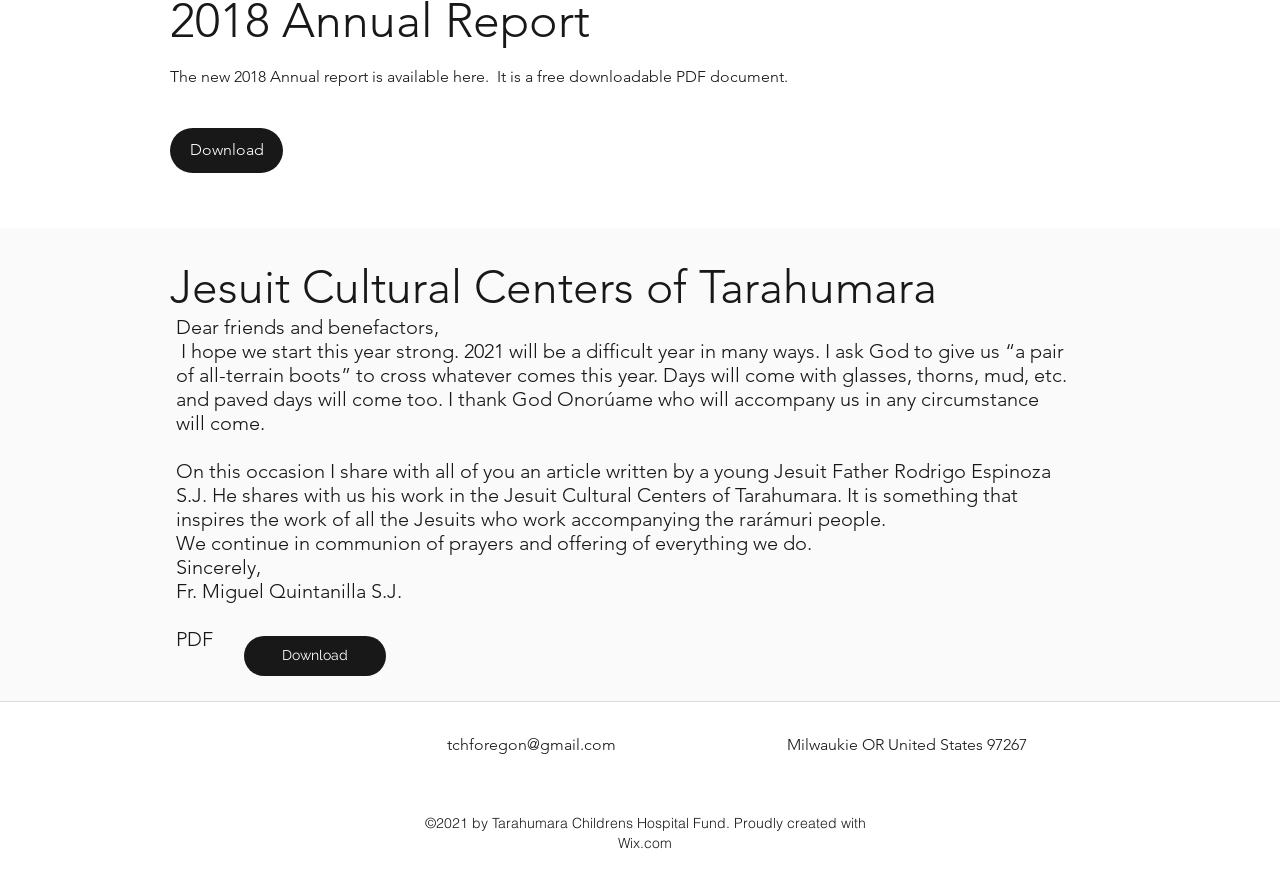What is the year of copyright?
Refer to the image and give a detailed response to the question.

The year of copyright is obtained from the StaticText element '©2021' with bounding box coordinates [0.332, 0.932, 0.365, 0.952].